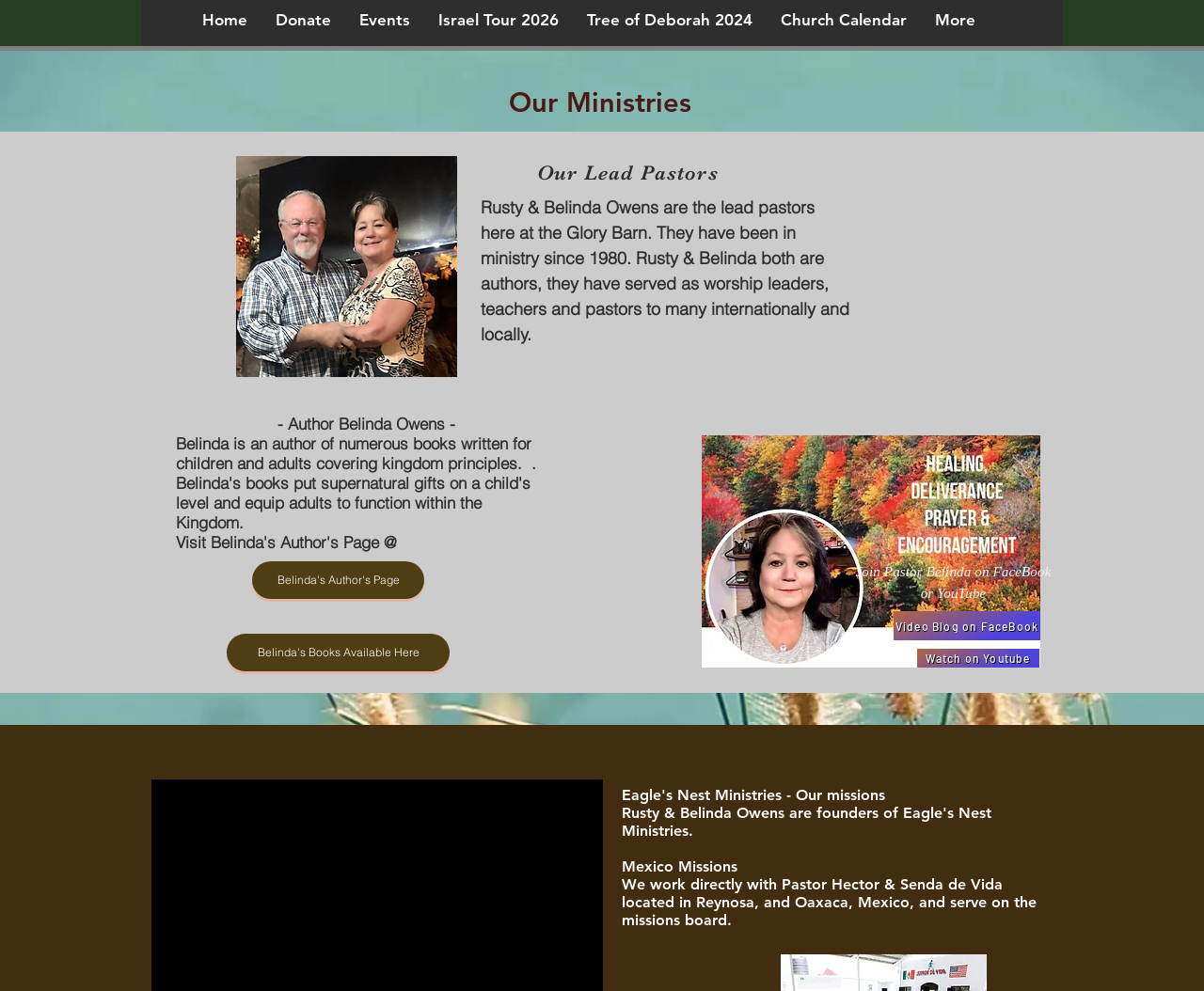Kindly provide the bounding box coordinates of the section you need to click on to fulfill the given instruction: "View Church Calendar".

[0.636, 0.0, 0.764, 0.041]